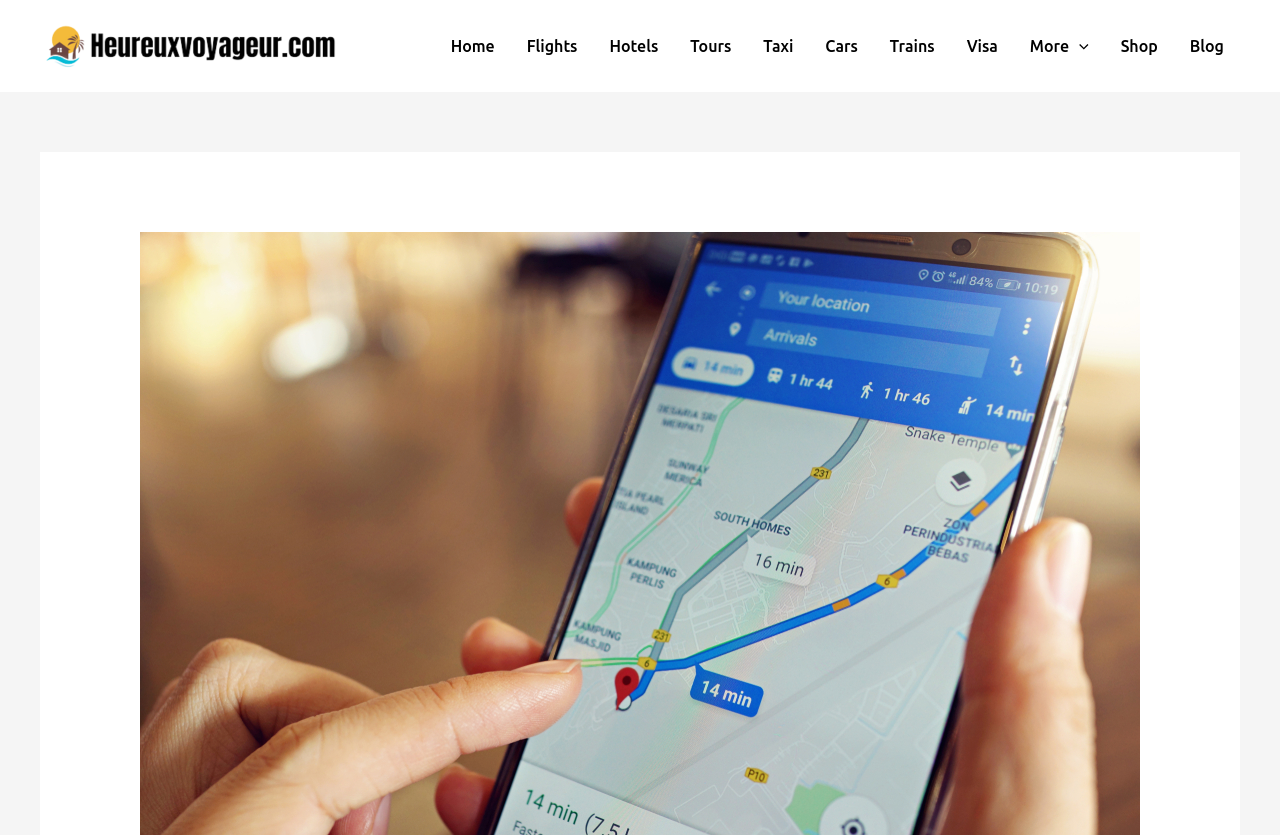Please locate the clickable area by providing the bounding box coordinates to follow this instruction: "toggle more menu".

[0.792, 0.013, 0.863, 0.096]